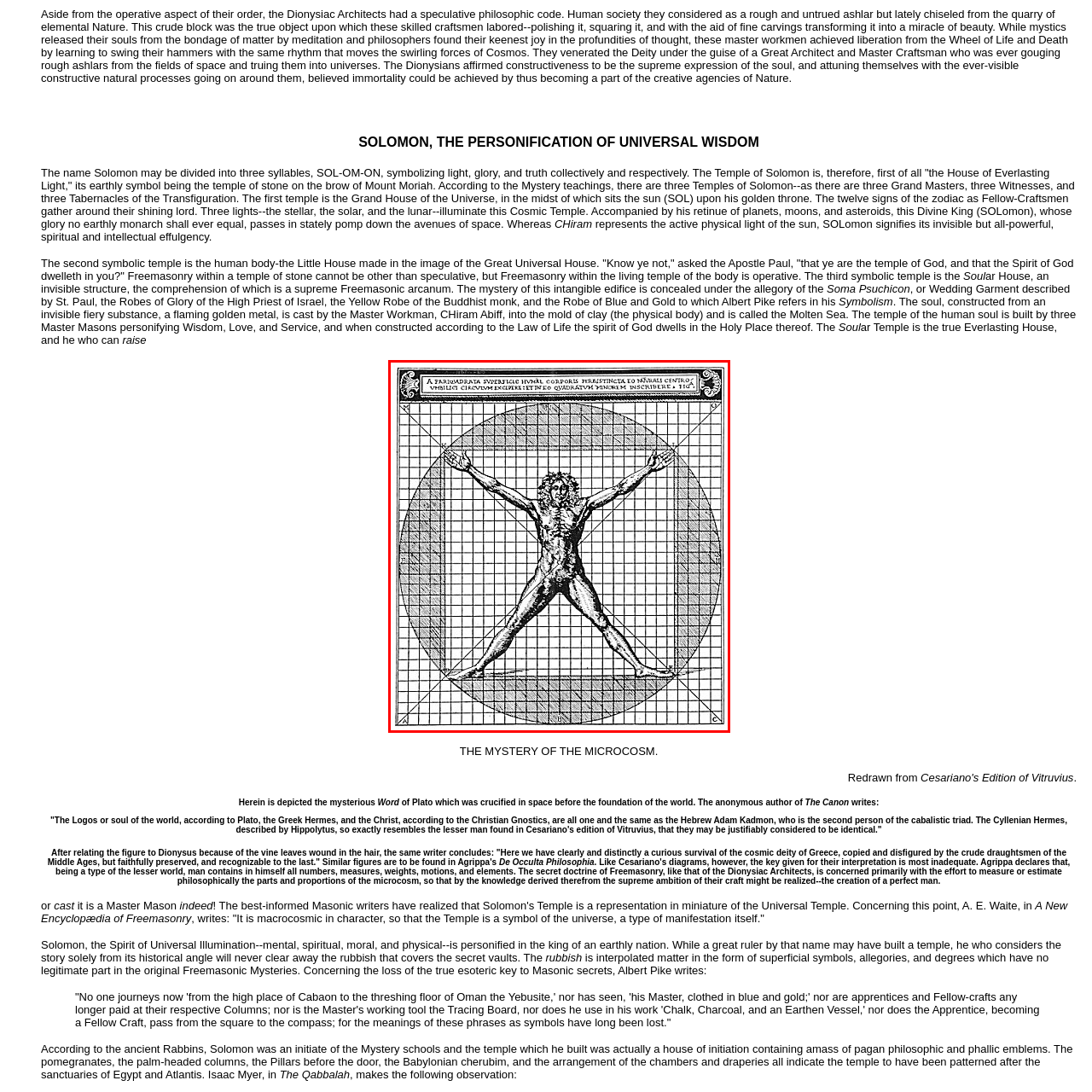Inspect the image bordered in red and answer the following question in detail, drawing on the visual content observed in the image:
What shape is the figure inscribed in?

According to the caption, the central figure is inscribed within both a circle and a square, which symbolizes the connection between the universe and humanity.